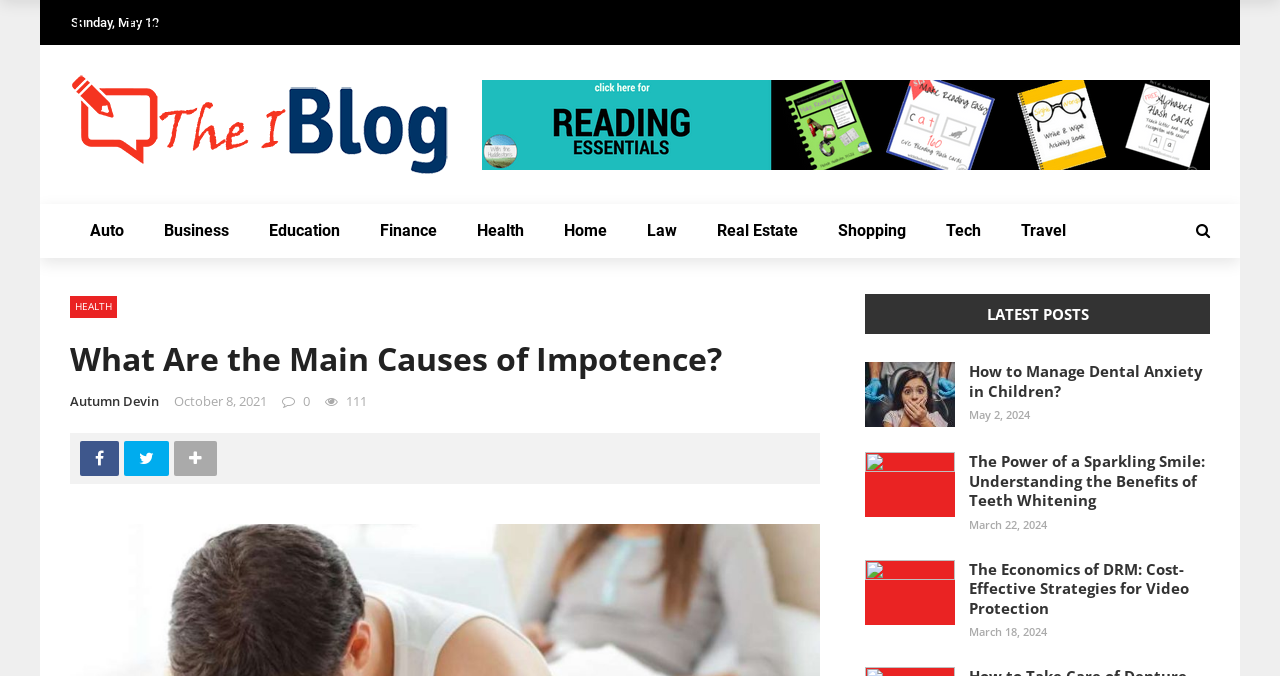What is the author of the main article?
Please provide a single word or phrase as your answer based on the image.

Autumn Devin